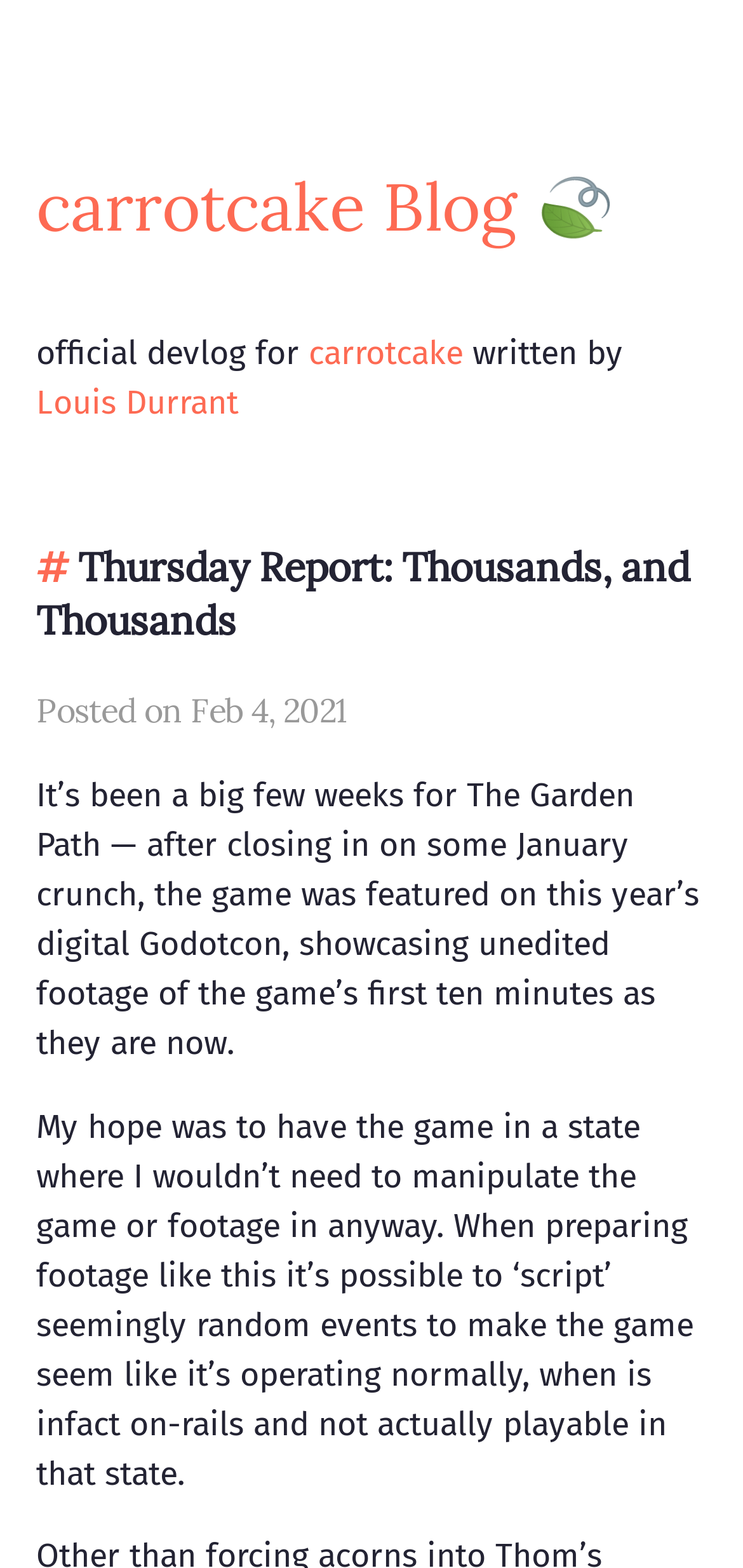Answer the question with a brief word or phrase:
Who is the author of the article?

Louis Durrant